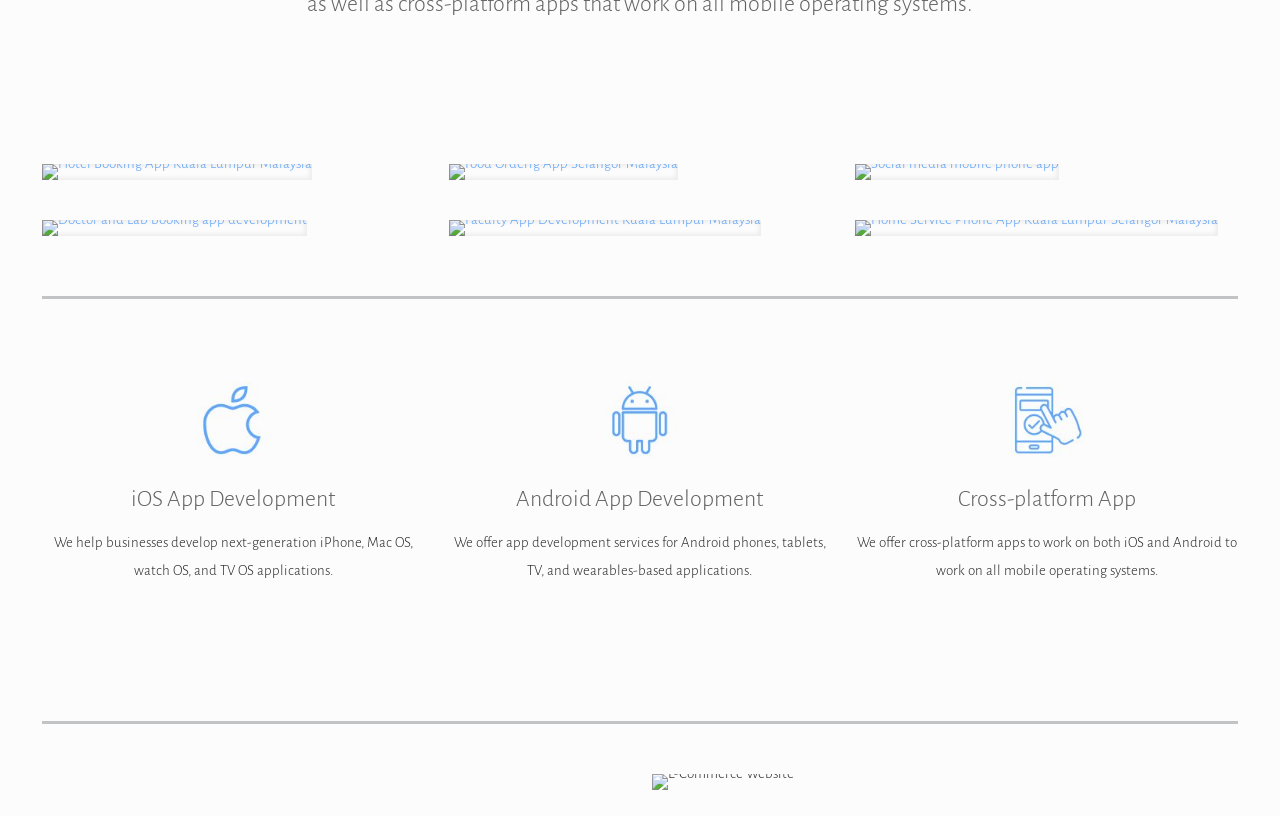Based on the image, provide a detailed and complete answer to the question: 
What is the service offered in the 'iOS App Development' section?

The 'iOS App Development' section has a static text that says 'We help businesses develop next-generation iPhone, Mac OS, watch OS, and TV OS applications.', which indicates that the service offered is developing applications for these platforms.